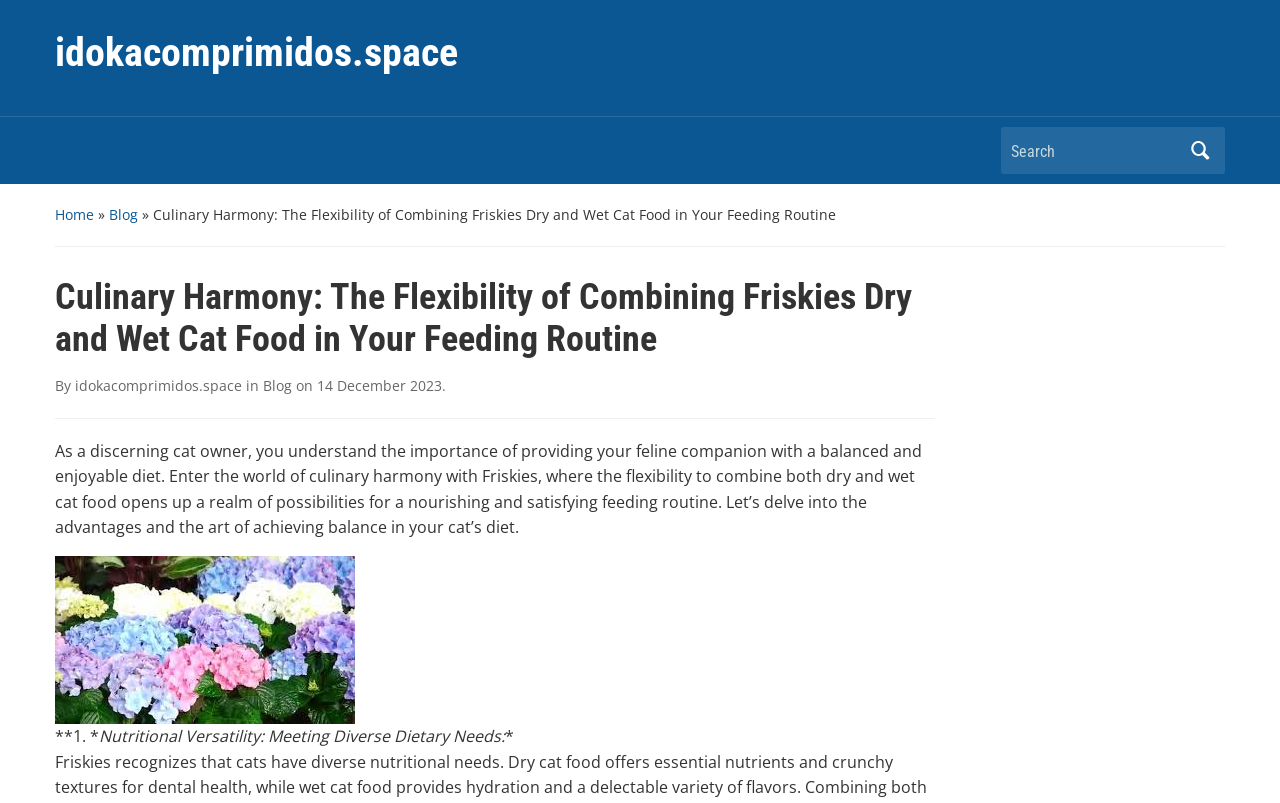What is the main idea of the article?
Using the image as a reference, answer the question with a short word or phrase.

Balanced diet for cats